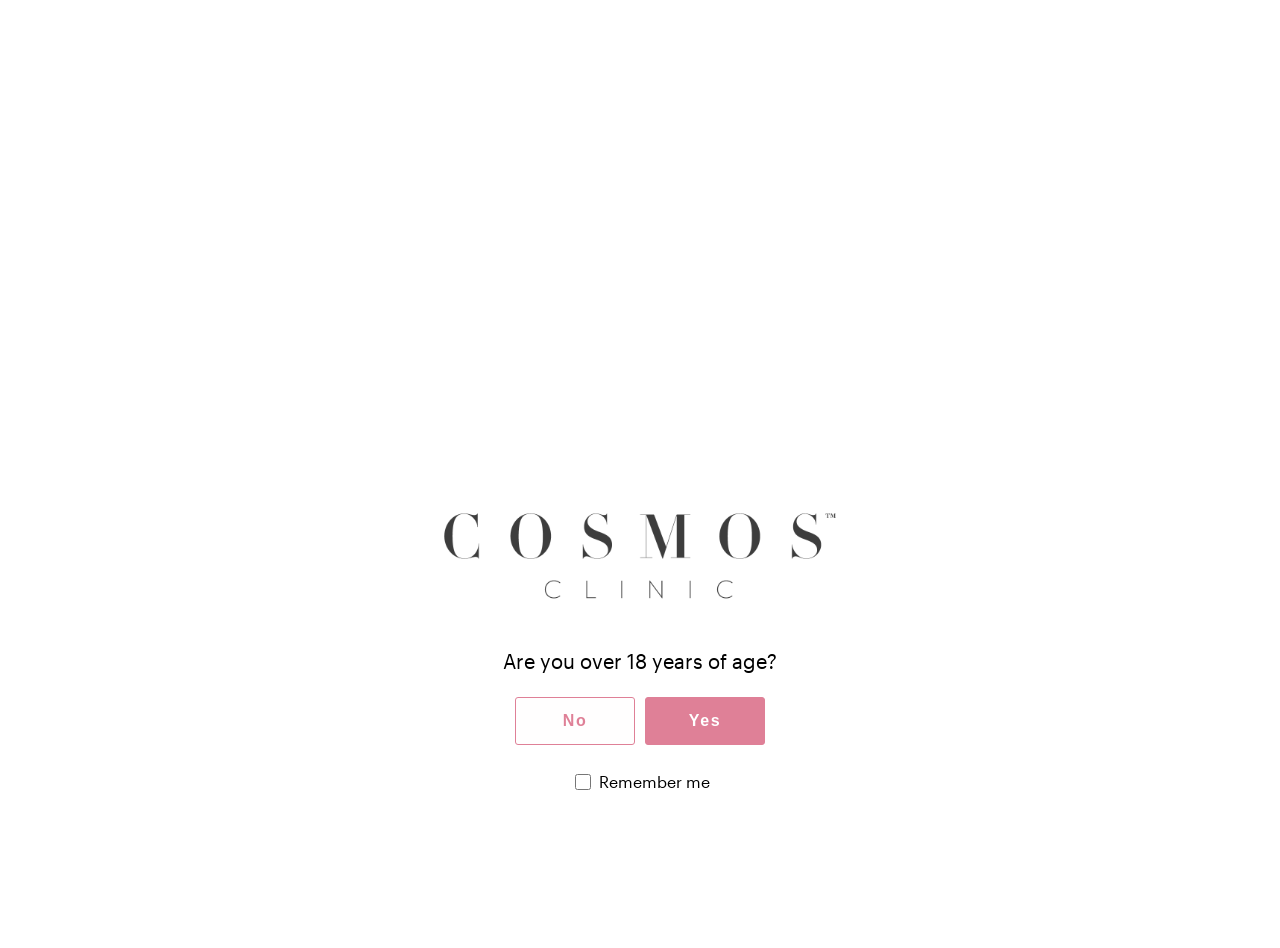Determine the bounding box for the UI element described here: "Volume Enhancement Treatments".

[0.242, 0.9, 0.443, 0.923]